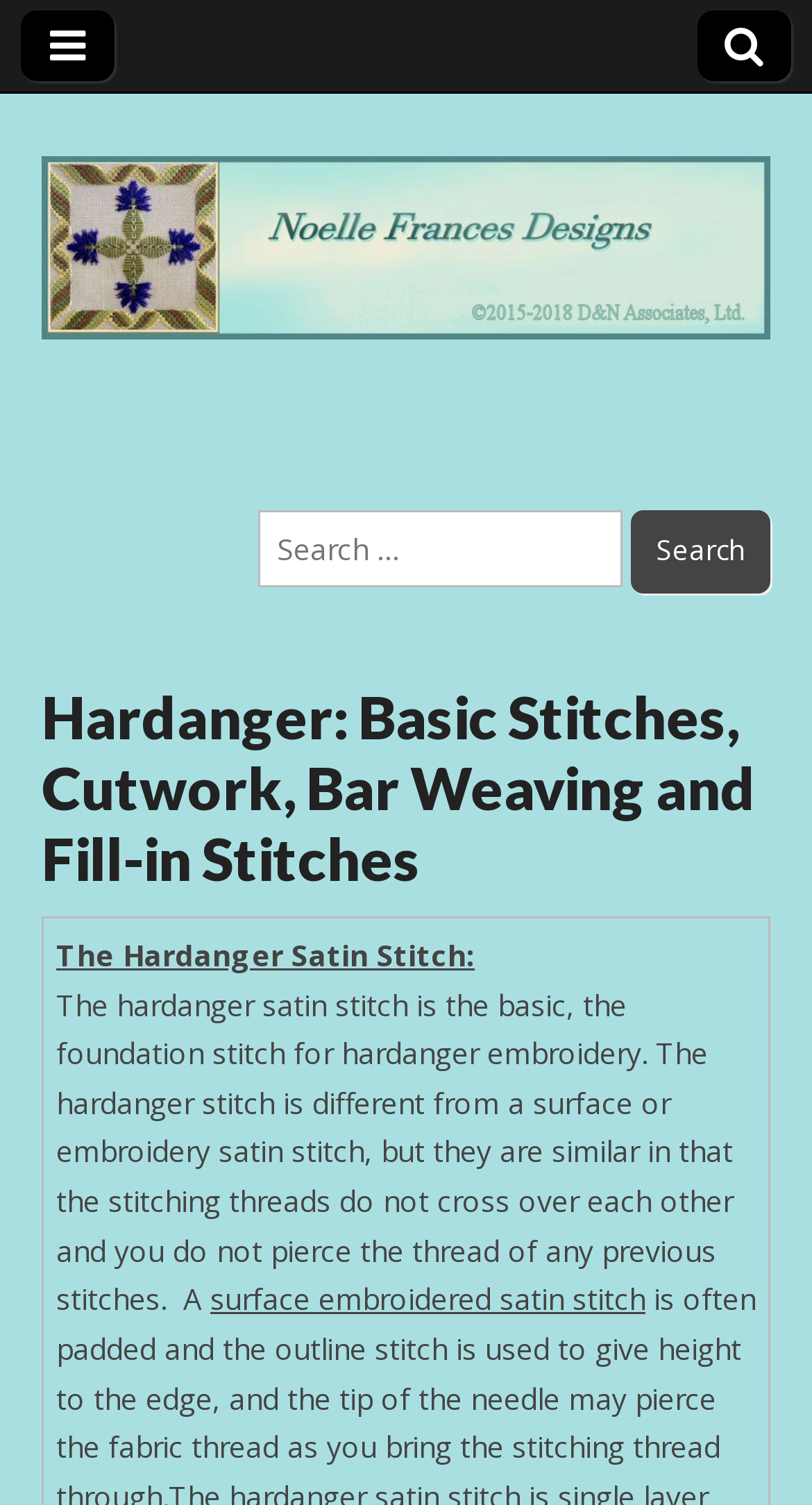Using the given description, provide the bounding box coordinates formatted as (top-left x, top-left y, bottom-right x, bottom-right y), with all values being floating point numbers between 0 and 1. Description: parent_node: Search for: value="Search"

[0.777, 0.339, 0.949, 0.394]